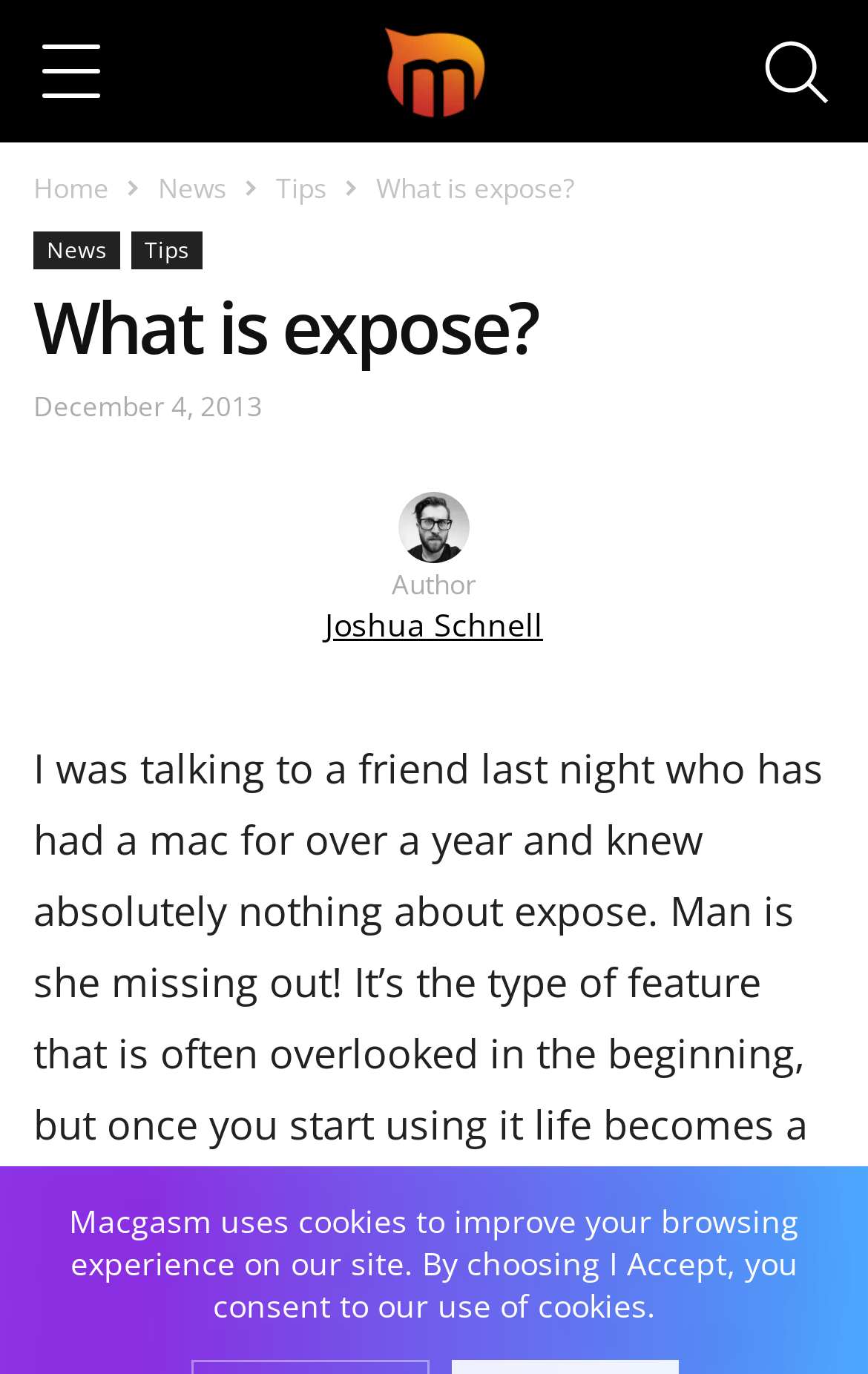Find the bounding box coordinates of the UI element according to this description: "parent_node: Author title="Joshua Schnell"".

[0.459, 0.358, 0.541, 0.41]